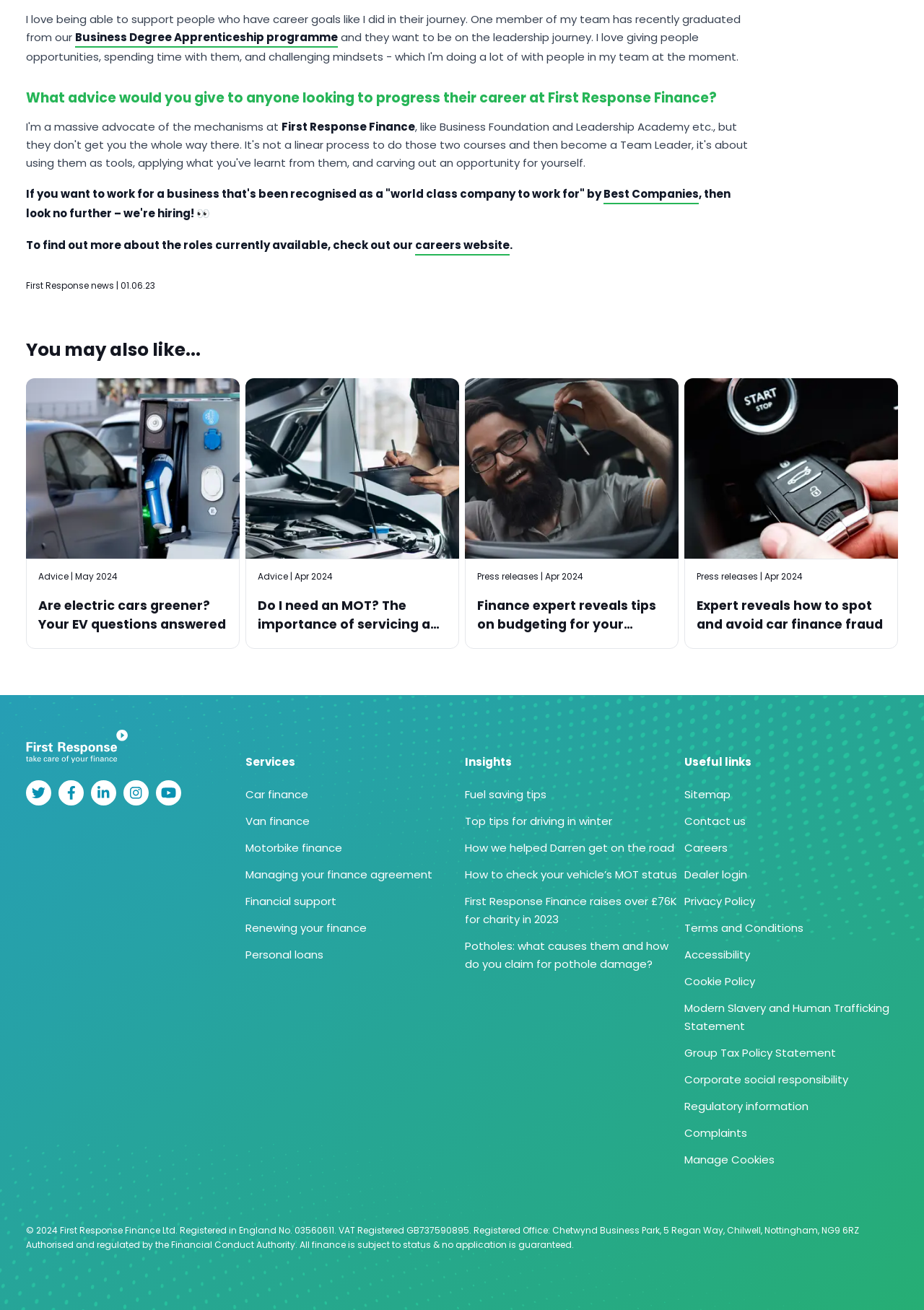Pinpoint the bounding box coordinates of the clickable area necessary to execute the following instruction: "Read about fuel saving tips". The coordinates should be given as four float numbers between 0 and 1, namely [left, top, right, bottom].

[0.503, 0.6, 0.591, 0.612]